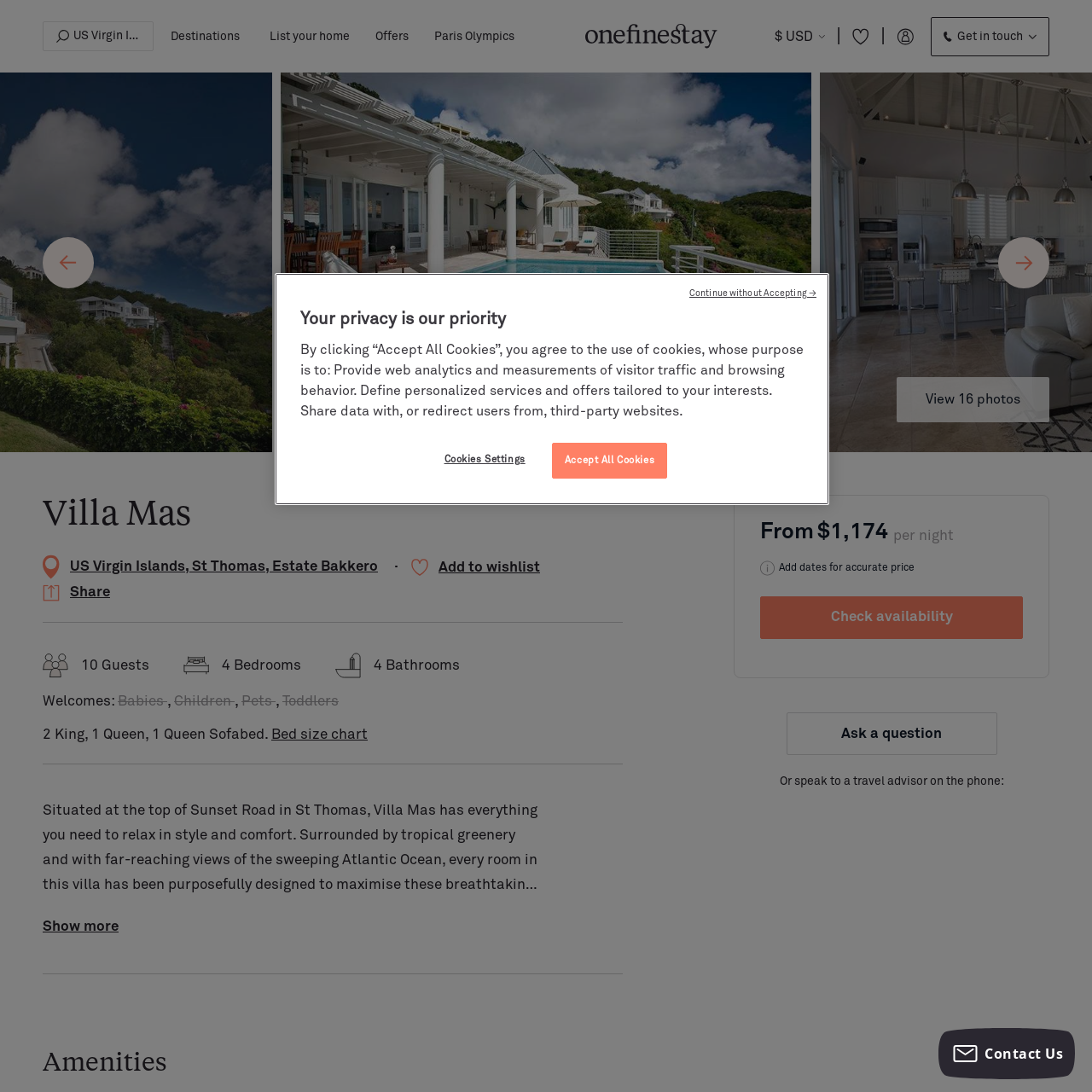Please look at the highlighted area within the red border and provide the answer to this question using just one word or phrase: 
Where is Villa Mas located?

Estate Bakkero